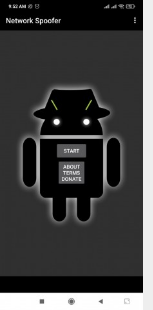Provide your answer in a single word or phrase: 
What is the version of the Network Spoofer application?

2.4.0